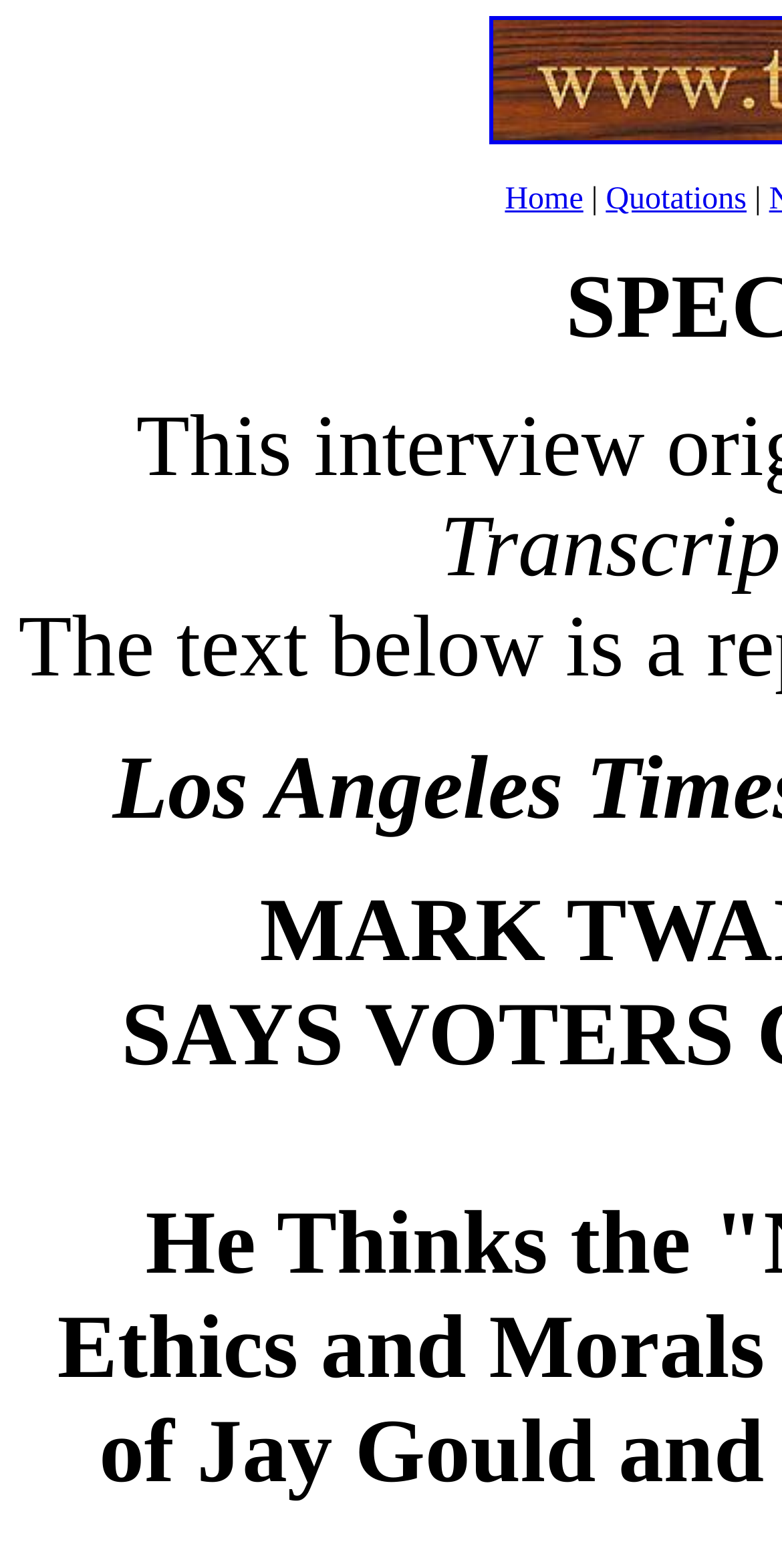Find the bounding box coordinates for the UI element whose description is: "Quotations". The coordinates should be four float numbers between 0 and 1, in the format [left, top, right, bottom].

[0.775, 0.116, 0.955, 0.138]